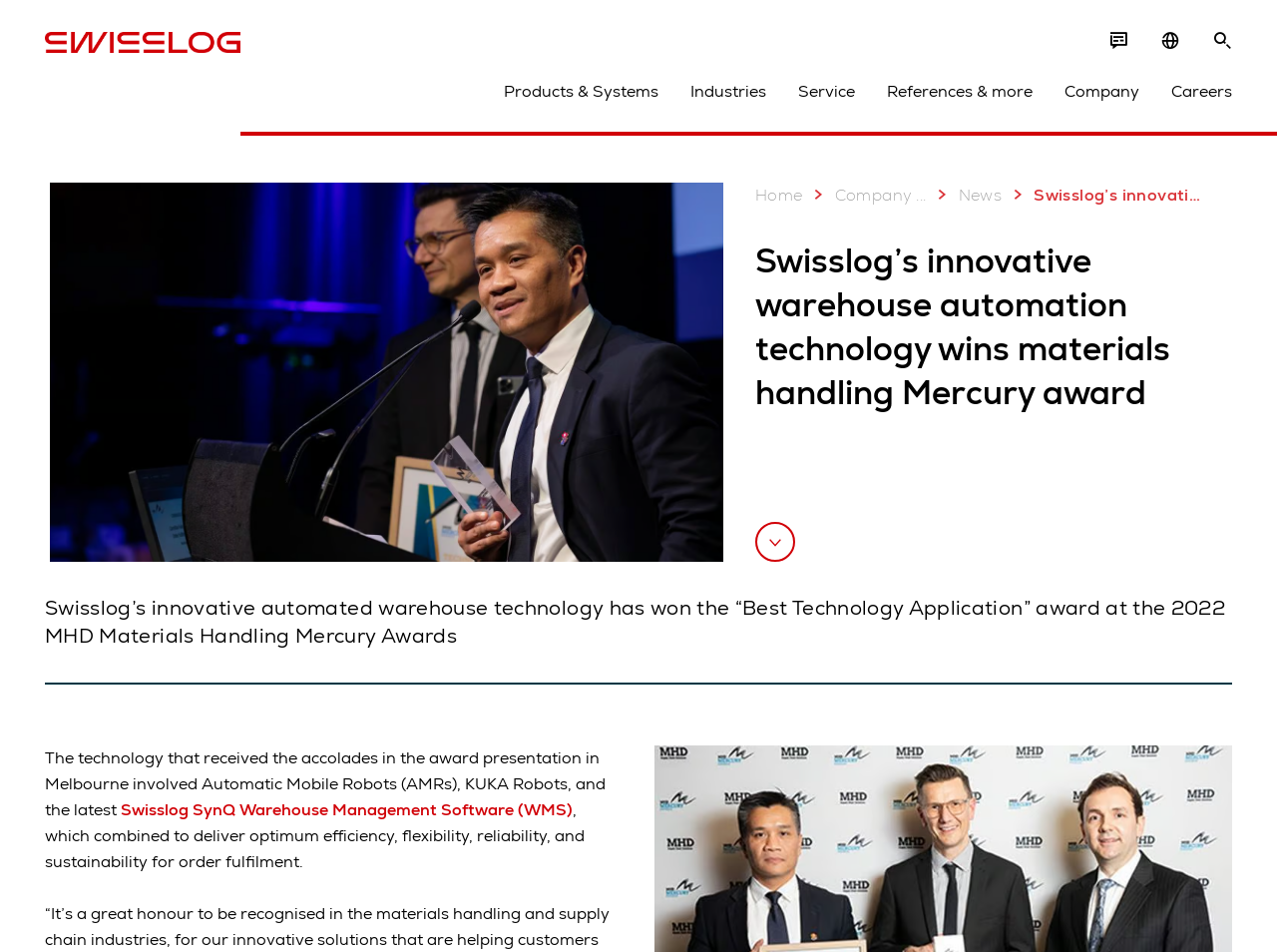What is the main heading of this webpage? Please extract and provide it.

Swisslog’s innovative warehouse automation technology wins materials handling Mercury award